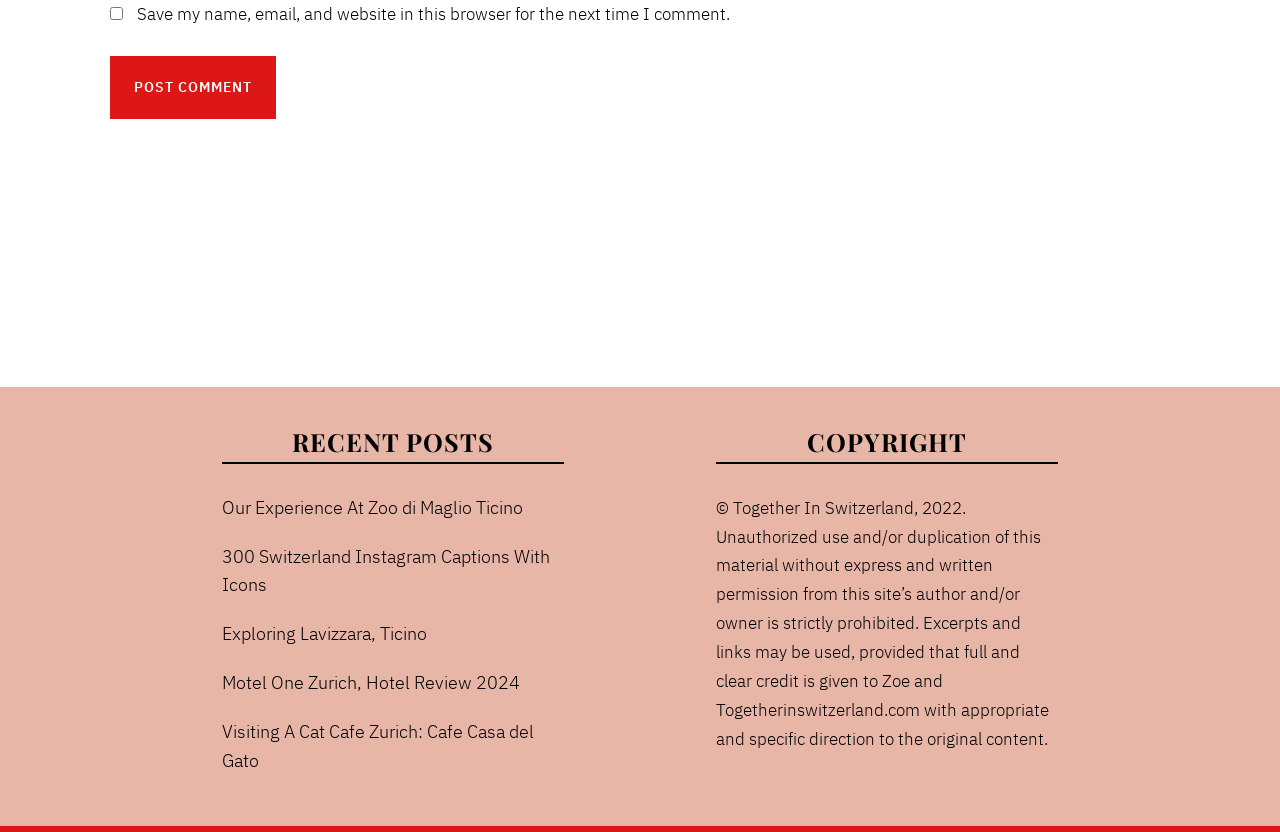Answer the question below in one word or phrase:
What is the name of the hotel reviewed in one of the posts?

Motel One Zurich